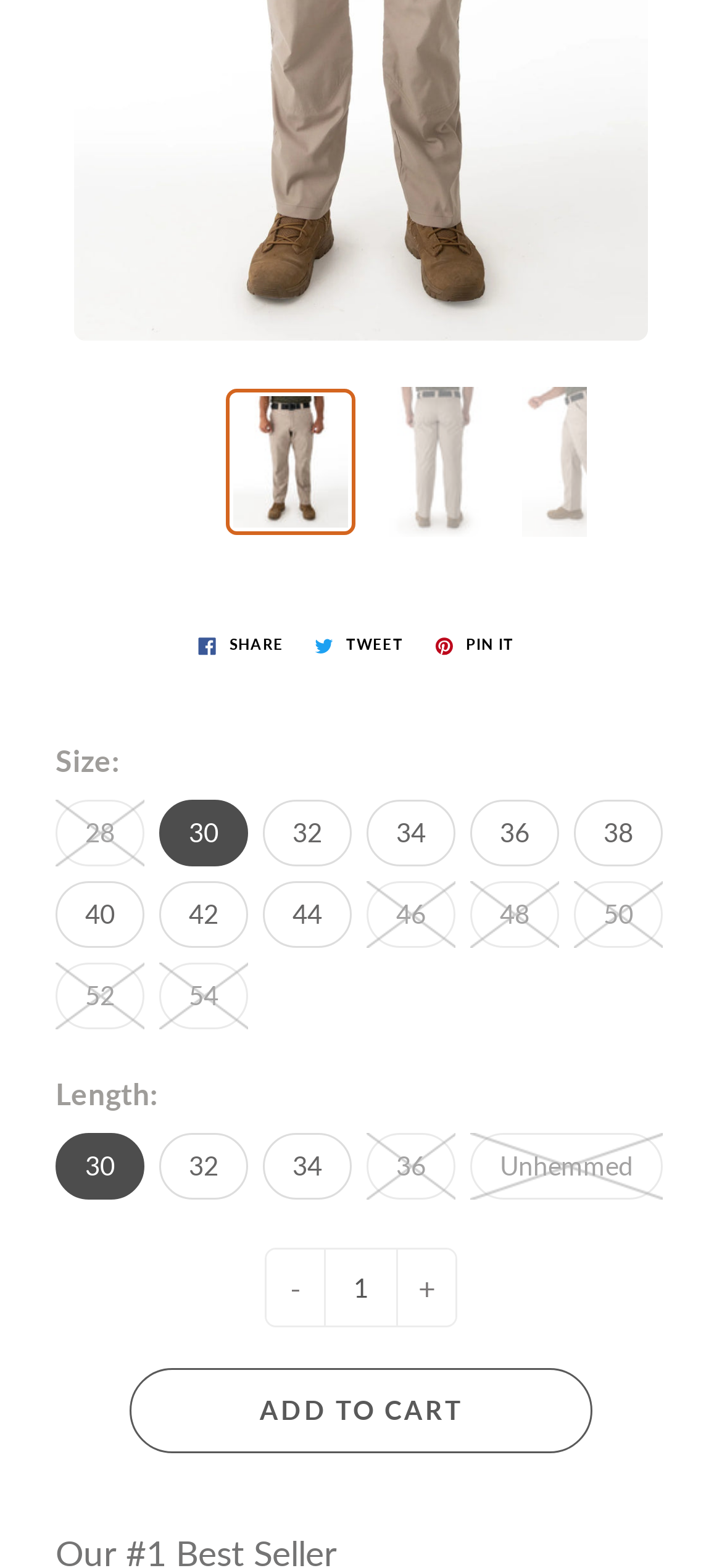What is the call-to-action button?
Using the image as a reference, give a one-word or short phrase answer.

ADD TO CART